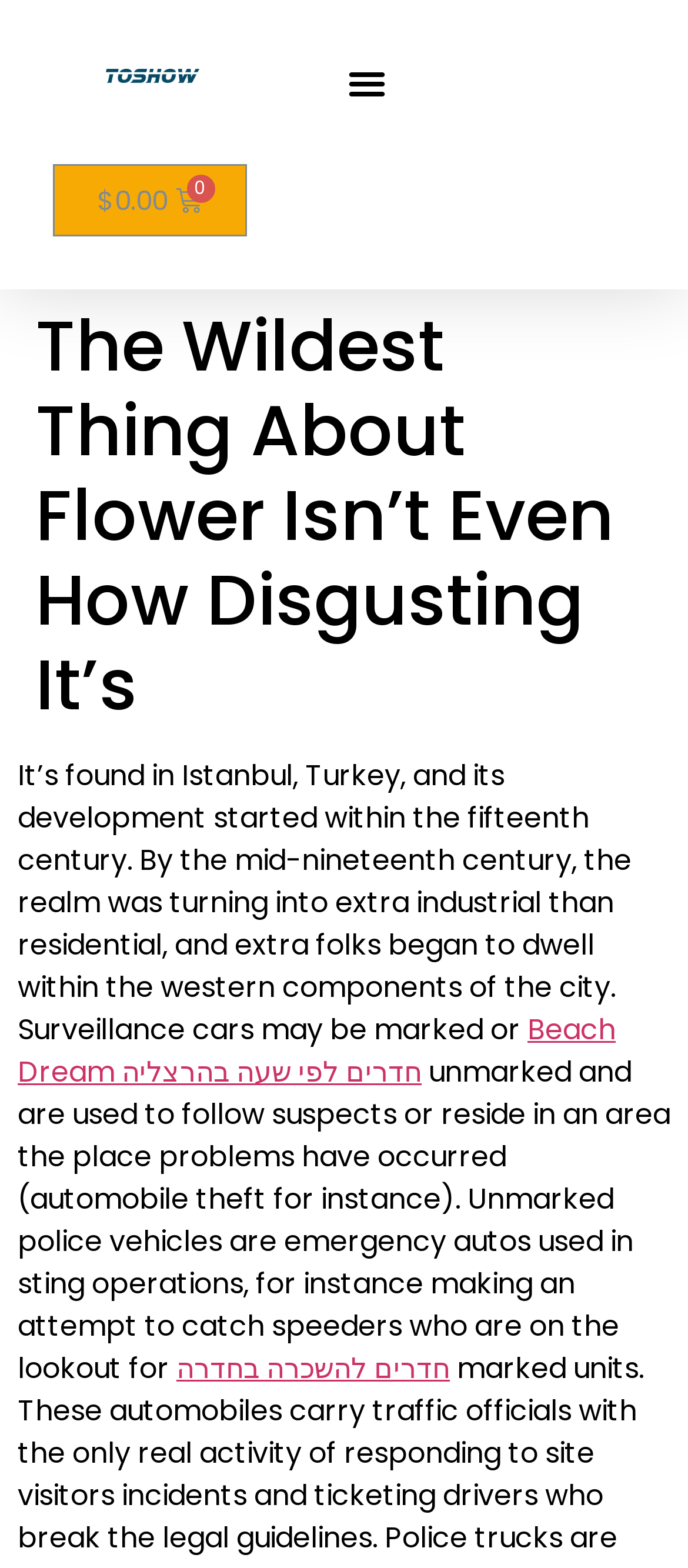Use a single word or phrase to answer the question: What is the price mentioned on the webpage?

$0.00